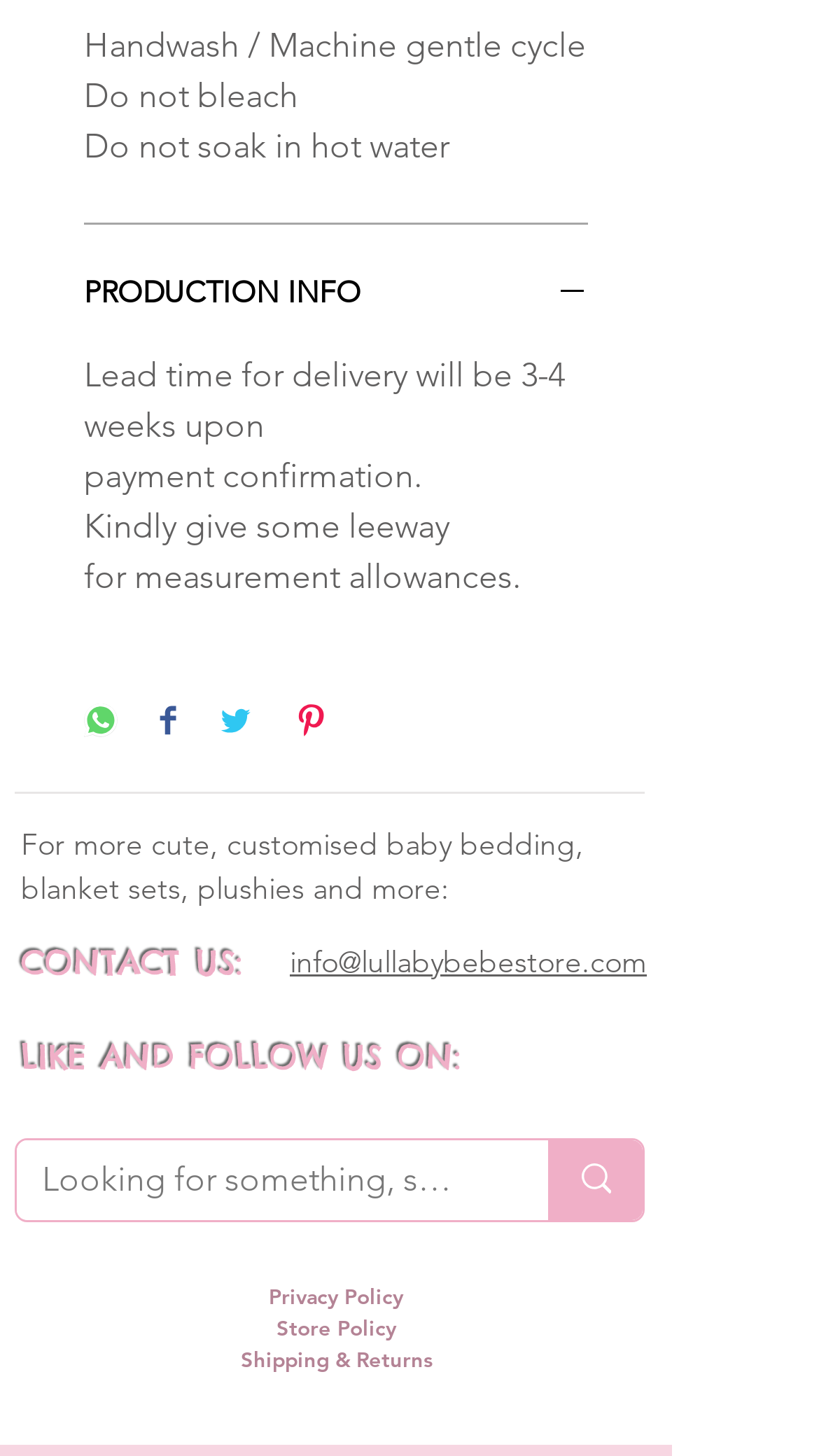Please give the bounding box coordinates of the area that should be clicked to fulfill the following instruction: "Share on WhatsApp". The coordinates should be in the format of four float numbers from 0 to 1, i.e., [left, top, right, bottom].

[0.103, 0.482, 0.144, 0.51]